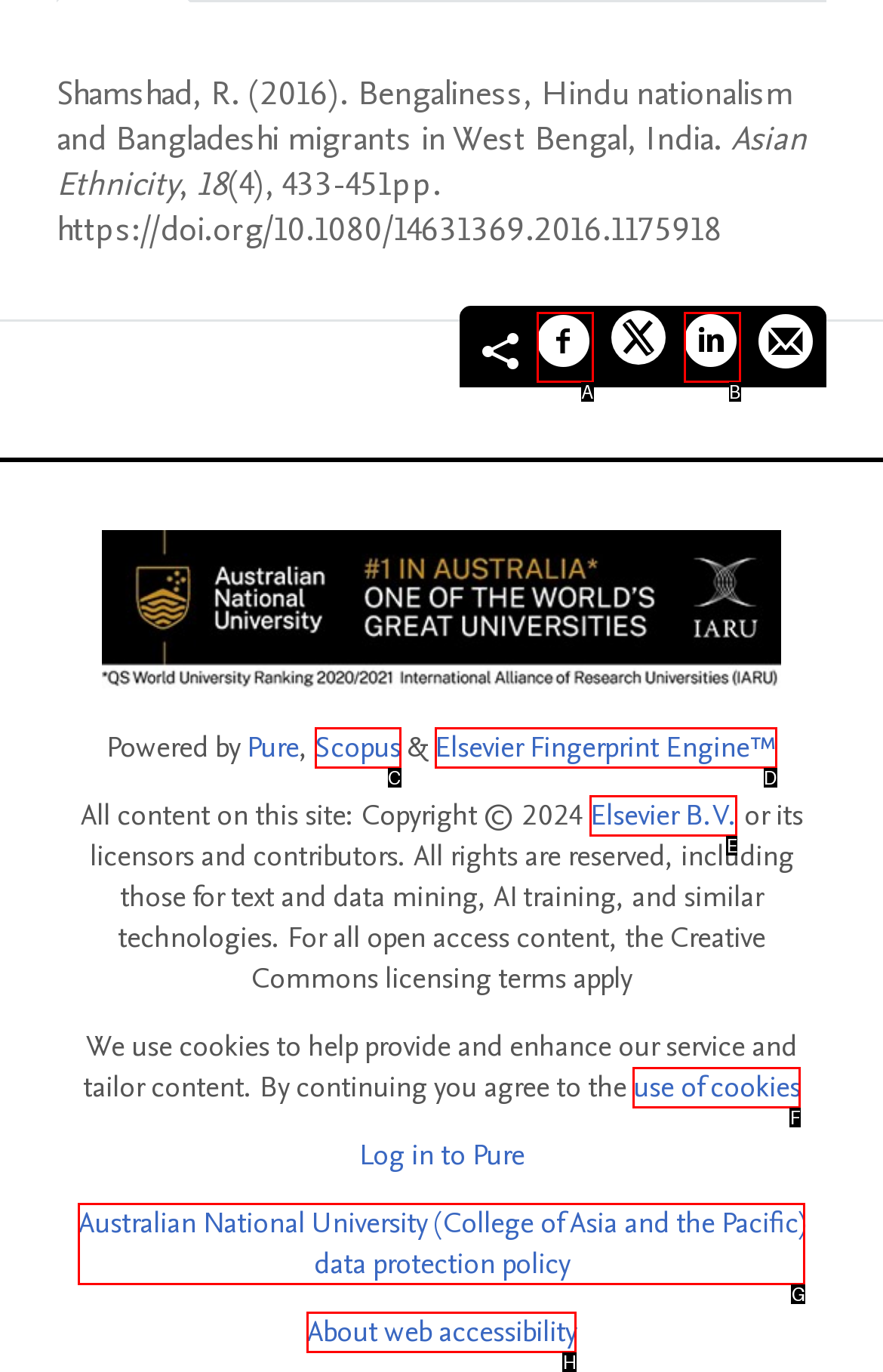Which HTML element matches the description: Elsevier B.V.?
Reply with the letter of the correct choice.

E